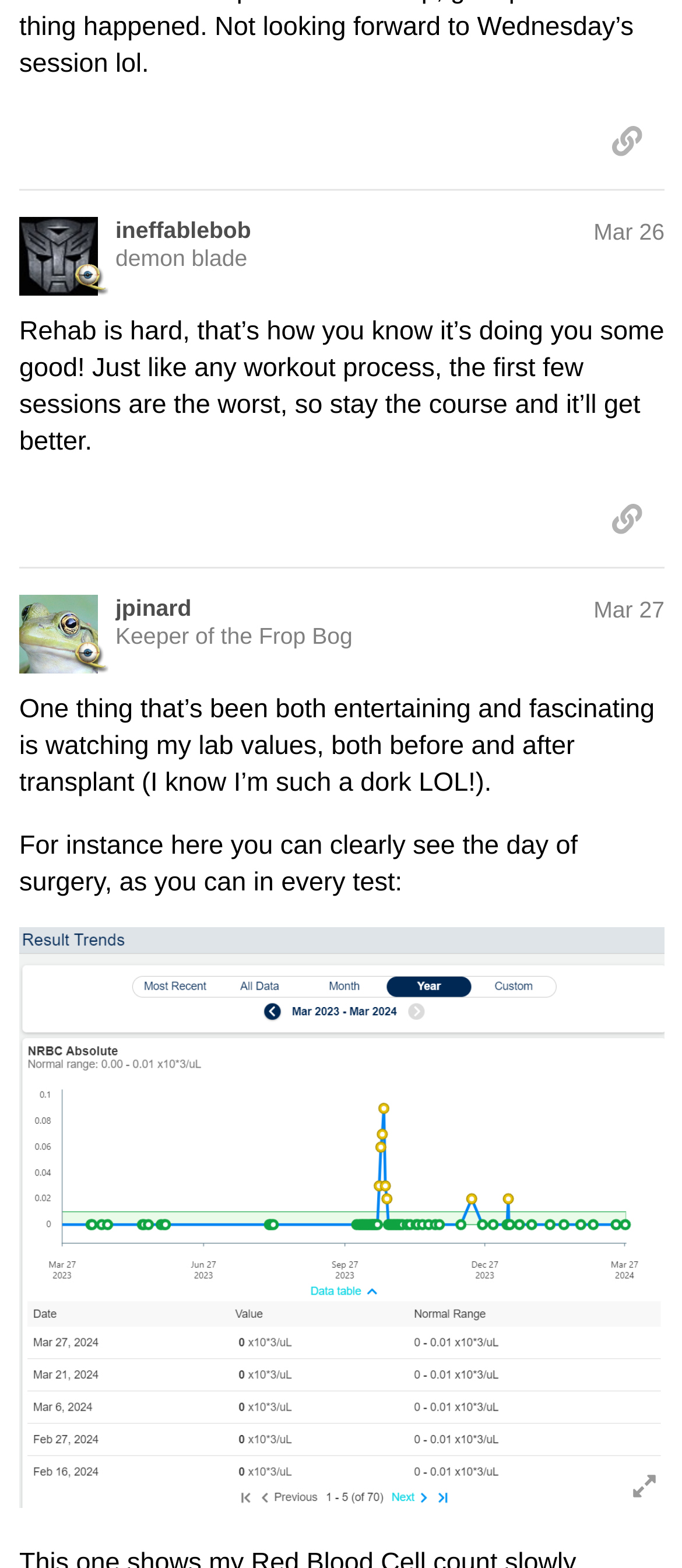Identify the bounding box coordinates for the element you need to click to achieve the following task: "Click on the date 'Mar 27'". The coordinates must be four float values ranging from 0 to 1, formatted as [left, top, right, bottom].

[0.87, 0.273, 0.974, 0.289]